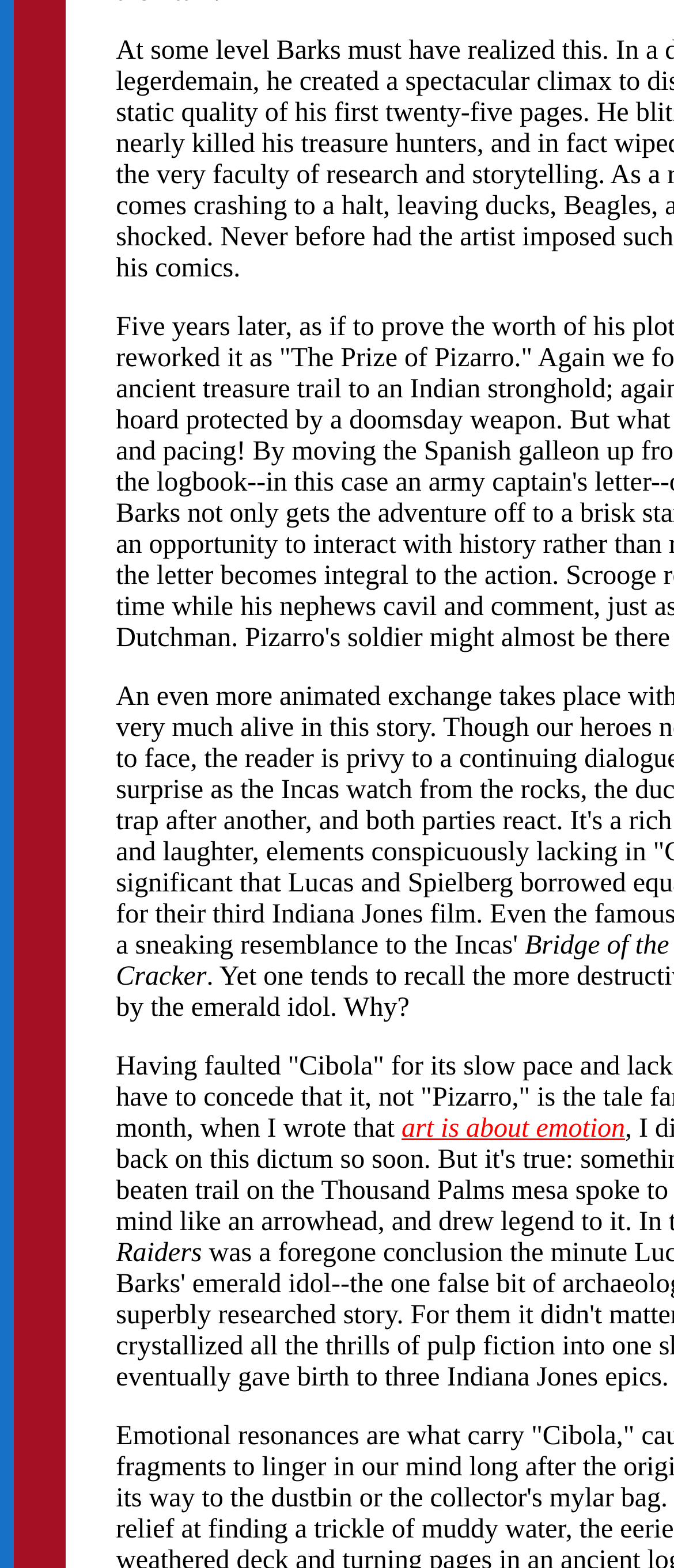Extract the bounding box for the UI element that matches this description: "art is about emotion".

[0.596, 0.711, 0.927, 0.729]